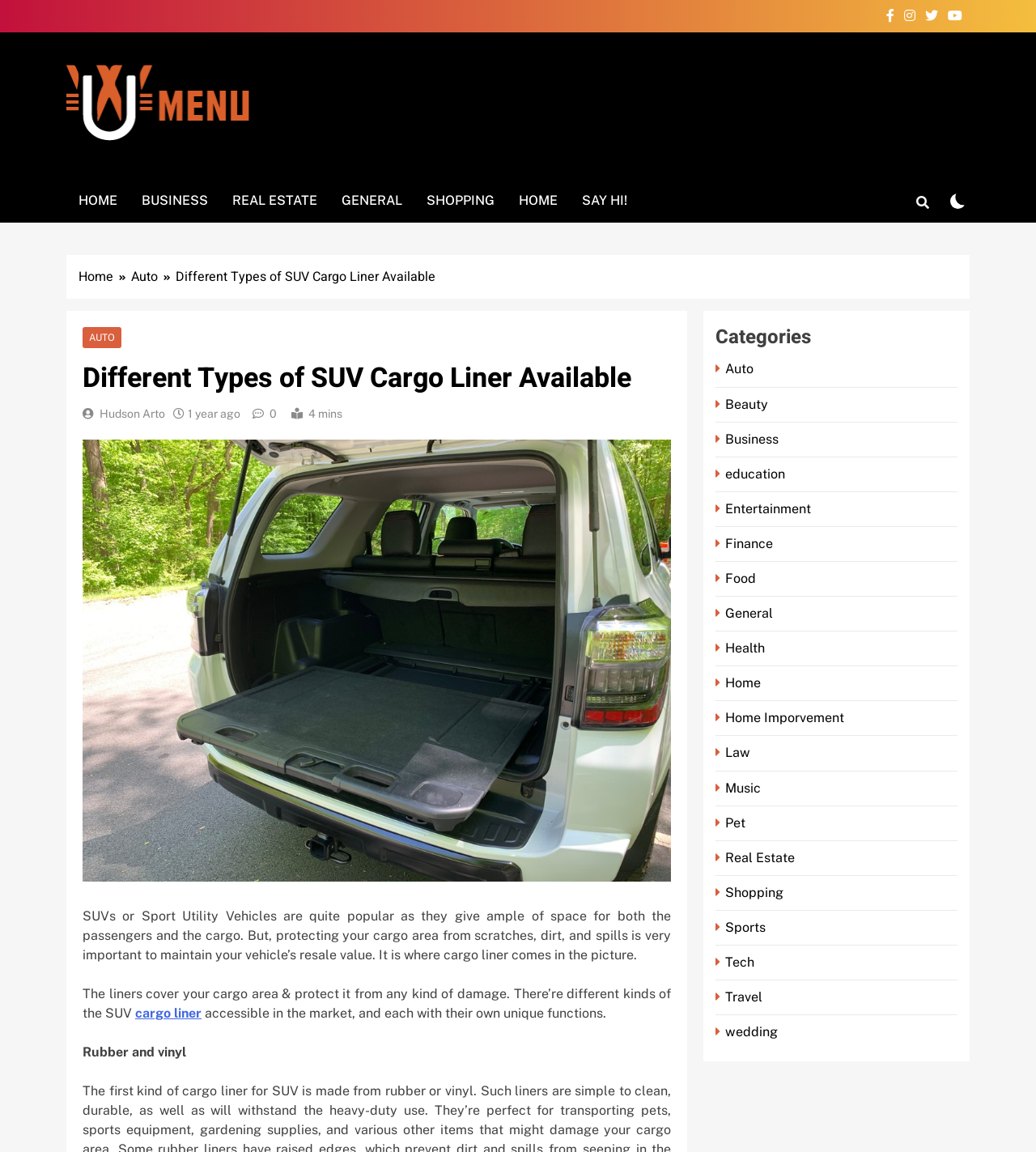Please find the bounding box coordinates of the element that you should click to achieve the following instruction: "Visit the 'Sweat Yoga Studio' website". The coordinates should be presented as four float numbers between 0 and 1: [left, top, right, bottom].

None